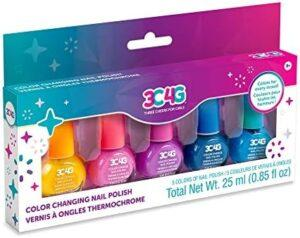Illustrate the scene in the image with a detailed description.

The image showcases a vibrant and playful packaging of the 3C4G Nail Polish Set designed specifically for girls and teens. This set includes several bottles of color-changing nail polish, each packed with fun, eye-catching hues that shift in color when exposed to different elements such as sunlight or warm water. The pastel and bright colors in the set are perfect for creative expression and imaginative play, making it an ideal choice for kids. The packaging emphasizes the range of colors available, highlighting features like the special thermal-changing property that transforms colors, ensuring there's a shade to match every mood and occasion. With a total net weight of 25 ml (0.85 fl oz), this kid-friendly nail polish set is designed with safety in mind, being non-toxic and easily removable, thus allowing children to enjoy their beauty experience worry-free.